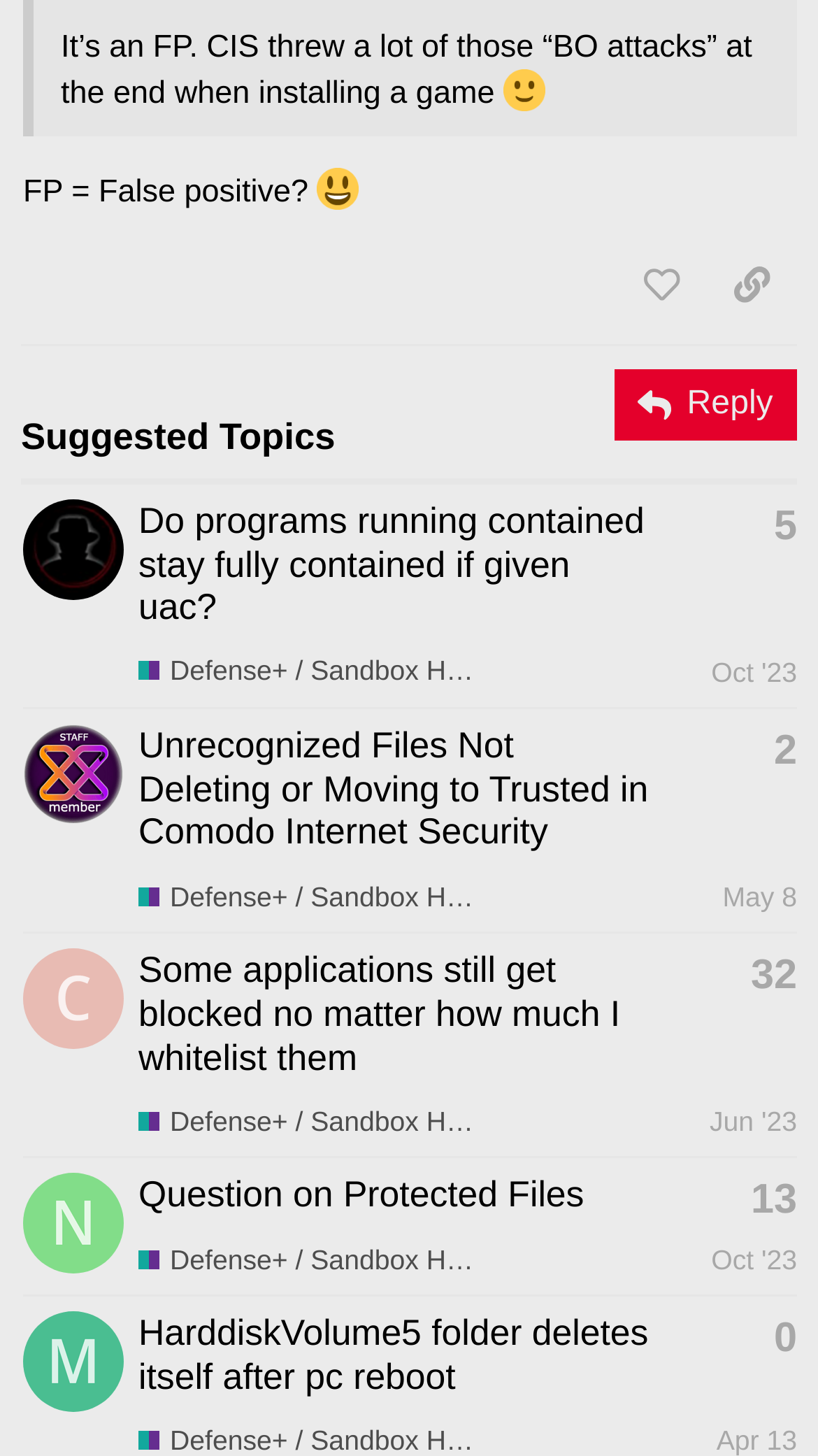What is the topic of the first post?
Answer the question with a detailed explanation, including all necessary information.

I determined the answer by looking at the first gridcell element, which contains a heading element with the text 'Do programs running contained stay fully contained if given uac?'. This heading element is a child of the gridcell element, which is a child of the row element, and so on, tracing back to the root element.